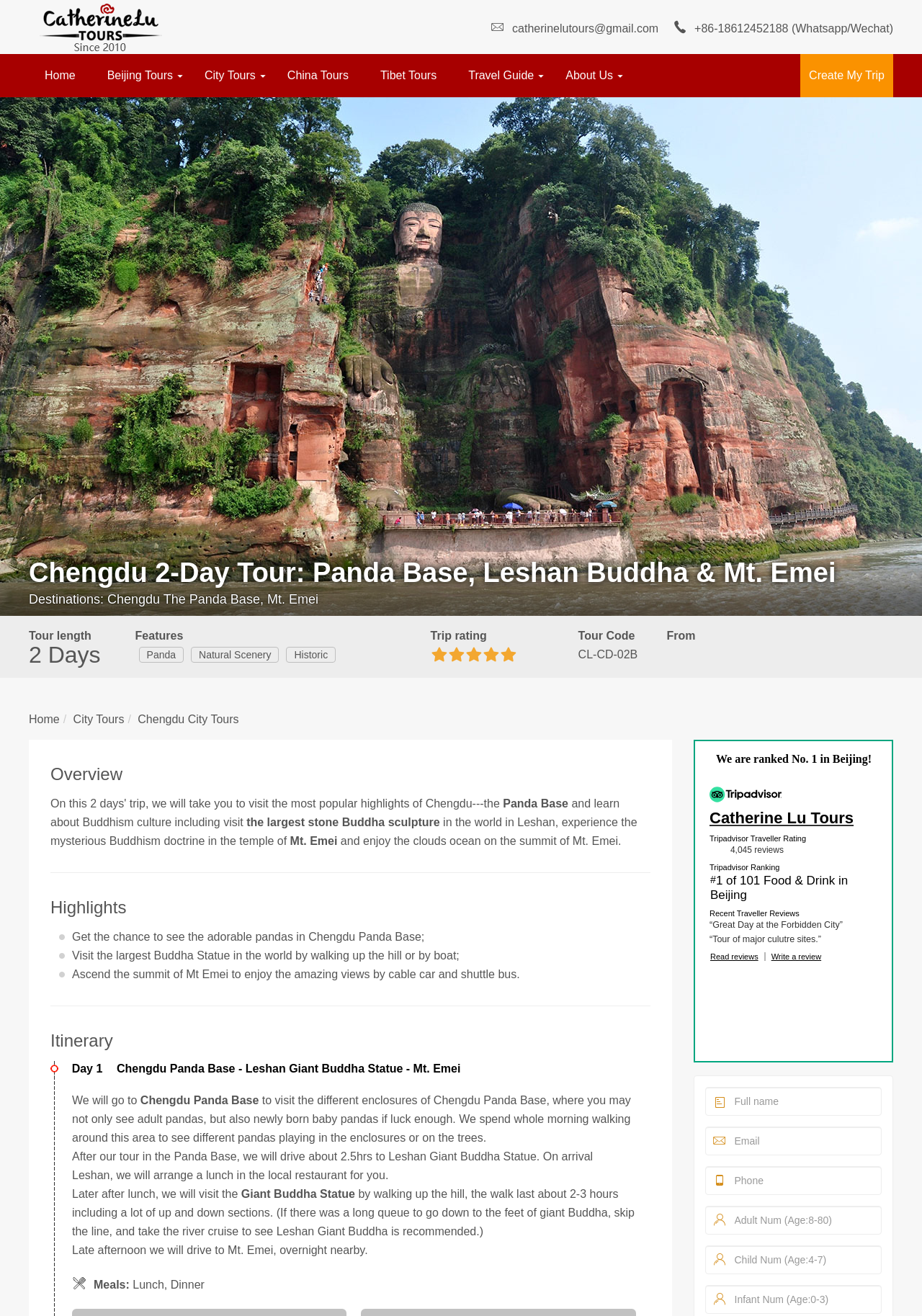Please give a concise answer to this question using a single word or phrase: 
What is the mode of transportation to the summit of Mt. Emei?

Cable car and shuttle bus